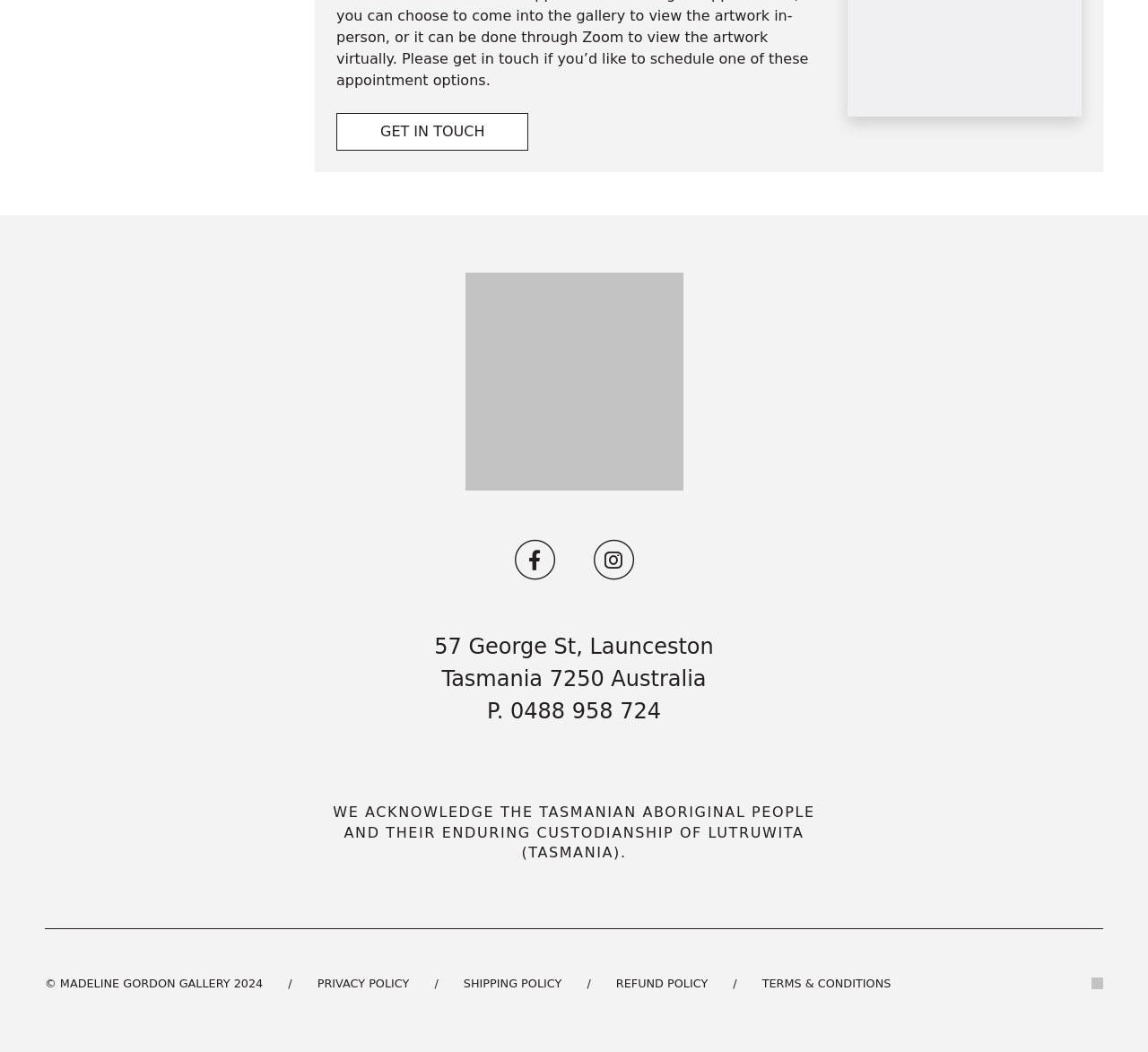What is the acknowledgement statement at the bottom of the page?
Give a single word or phrase as your answer by examining the image.

Tasmanian Aboriginal people